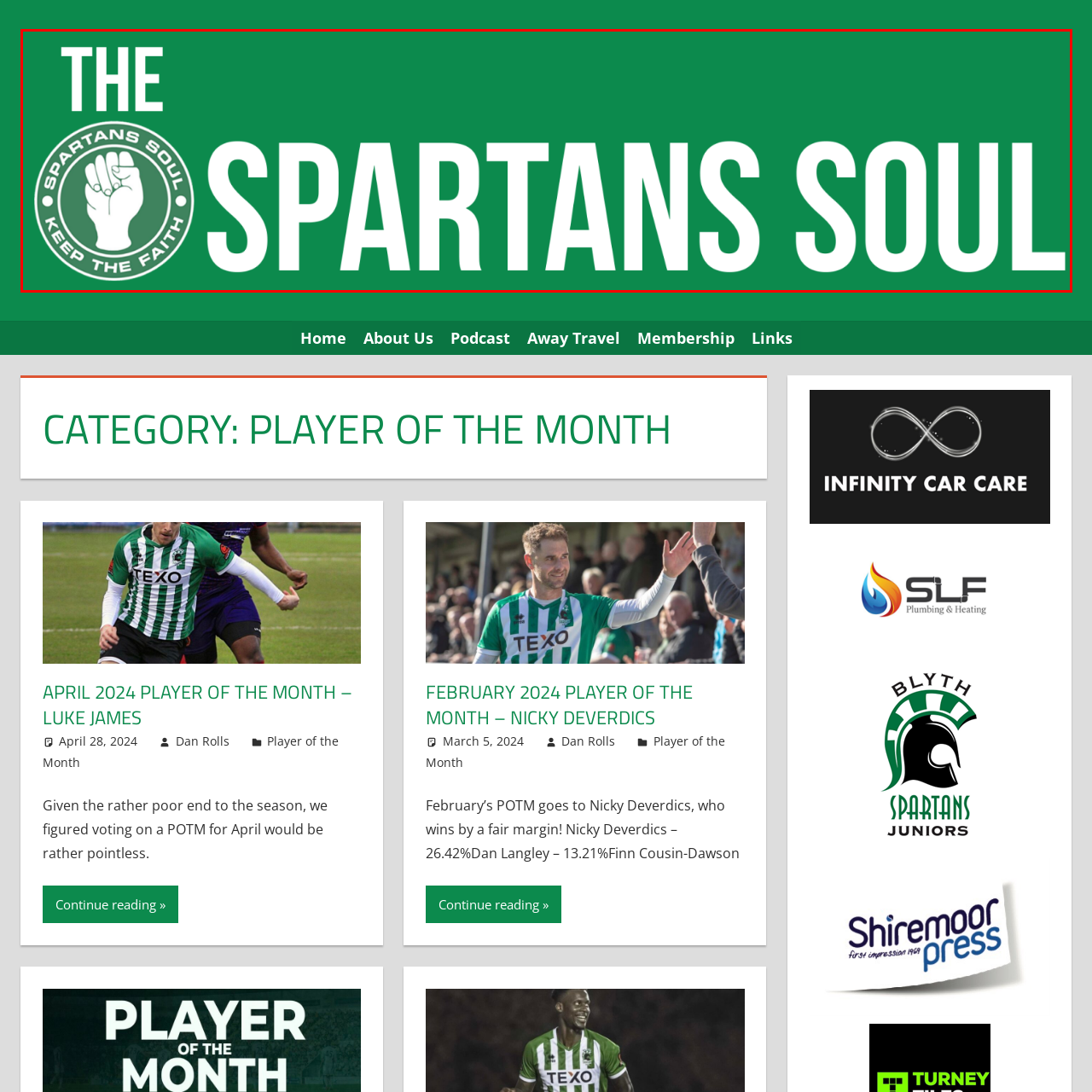Direct your attention to the image marked by the red box and answer the given question using a single word or phrase:
What phrase encircles the stylized raised fist symbol?

KEEP THE FAITH